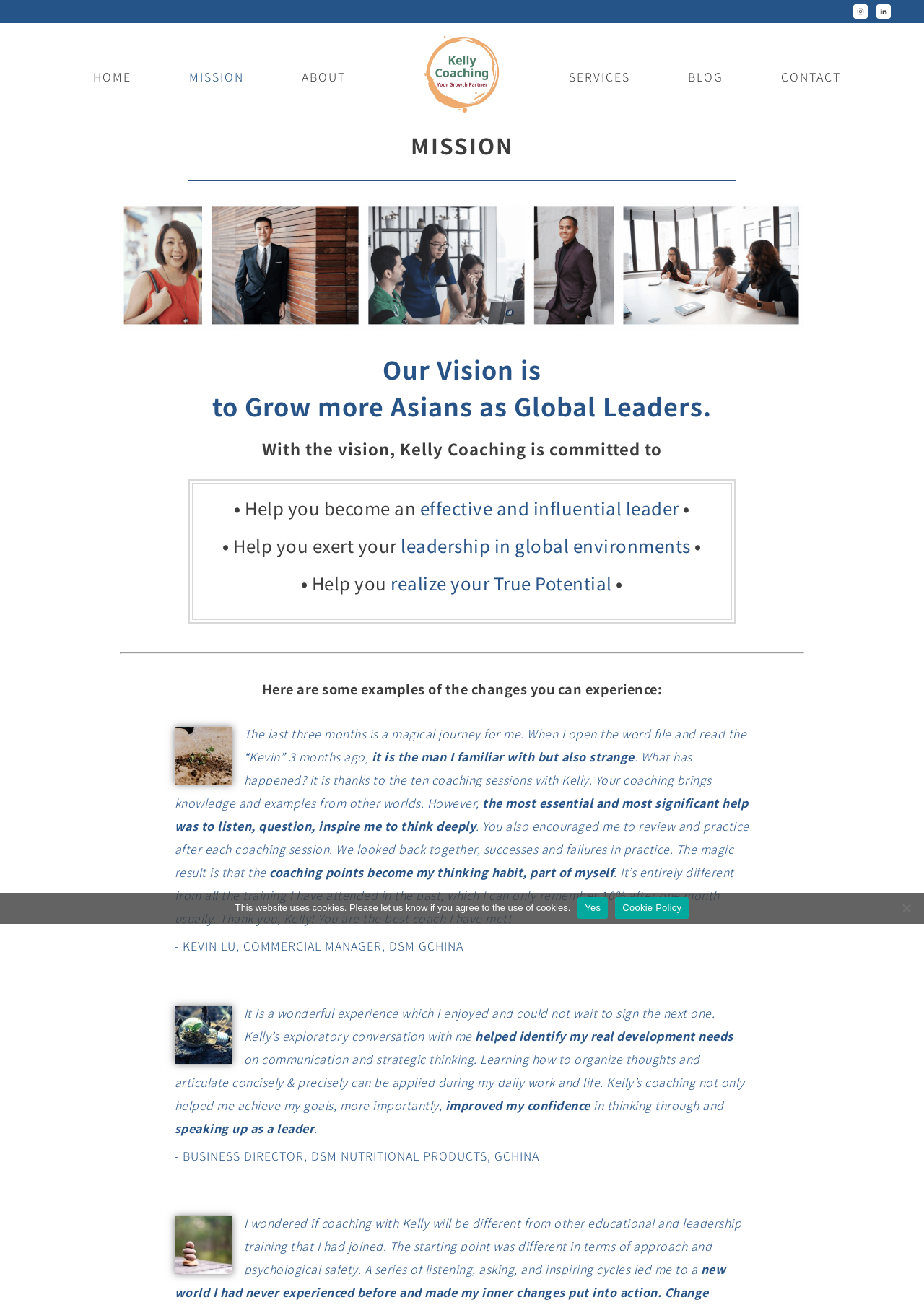Using the provided description “Our” Queer Art, find the bounding box coordinates for the UI element. Provide the coordinates in (top-left x, top-left y, bottom-right x, bottom-right y) format, ensuring all values are between 0 and 1.

None